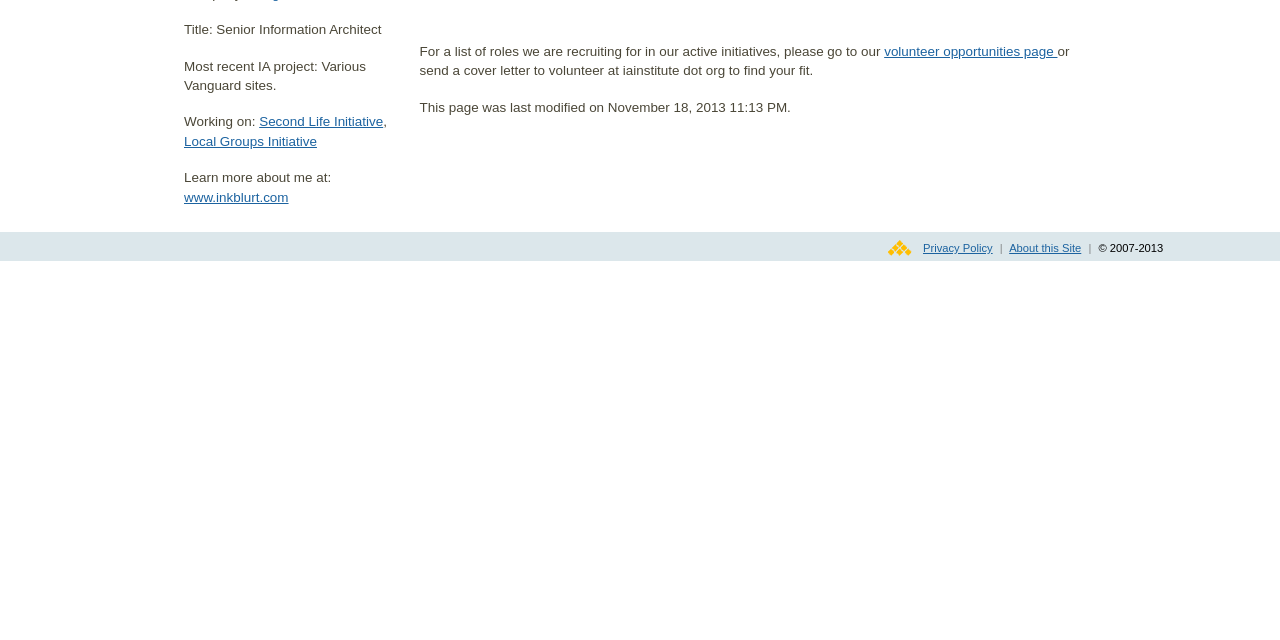Determine the bounding box of the UI element mentioned here: "Privacy Policy". The coordinates must be in the format [left, top, right, bottom] with values ranging from 0 to 1.

[0.721, 0.378, 0.776, 0.397]